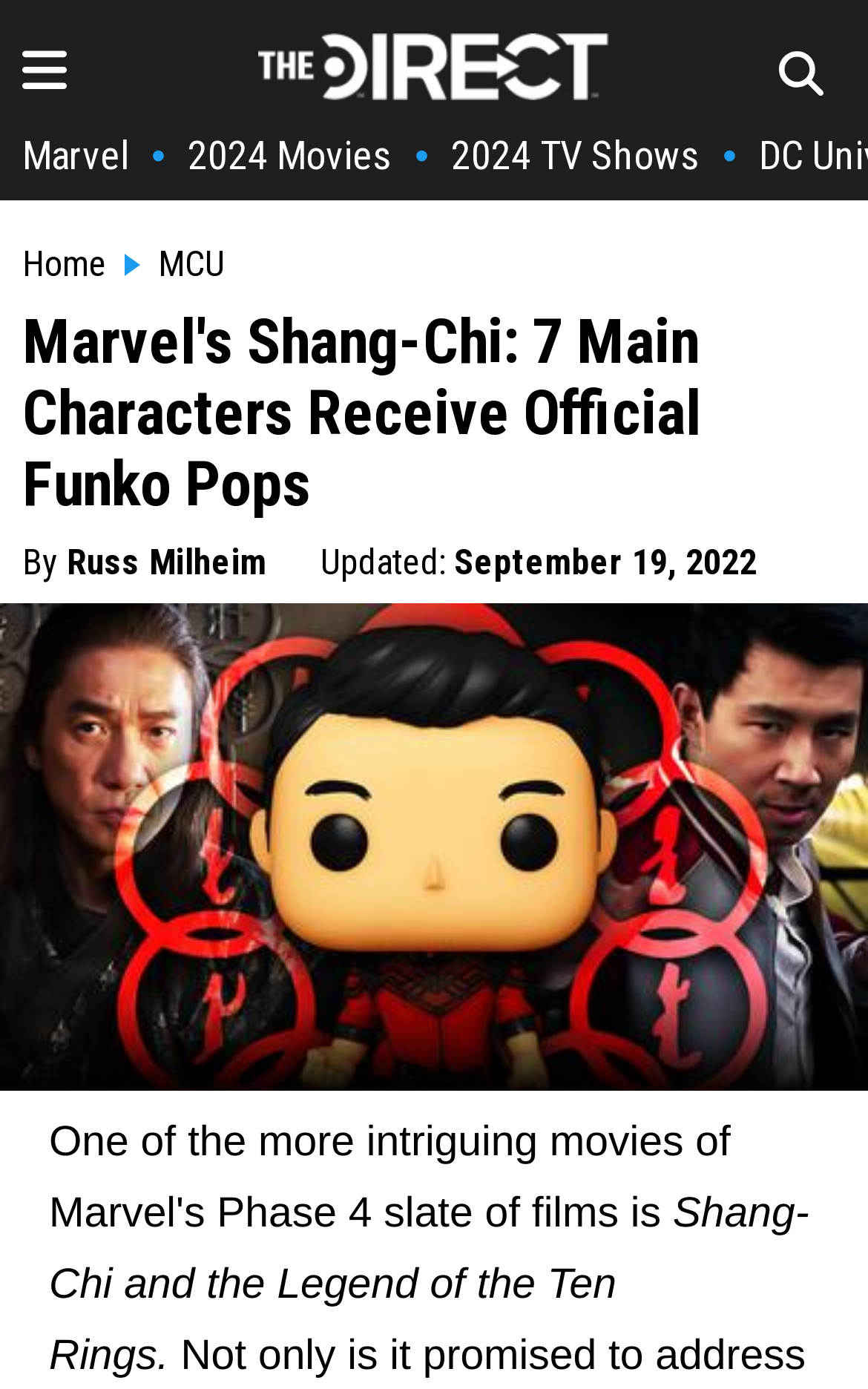Determine the main text heading of the webpage and provide its content.

Marvel's Shang-Chi: 7 Main Characters Receive Official Funko Pops